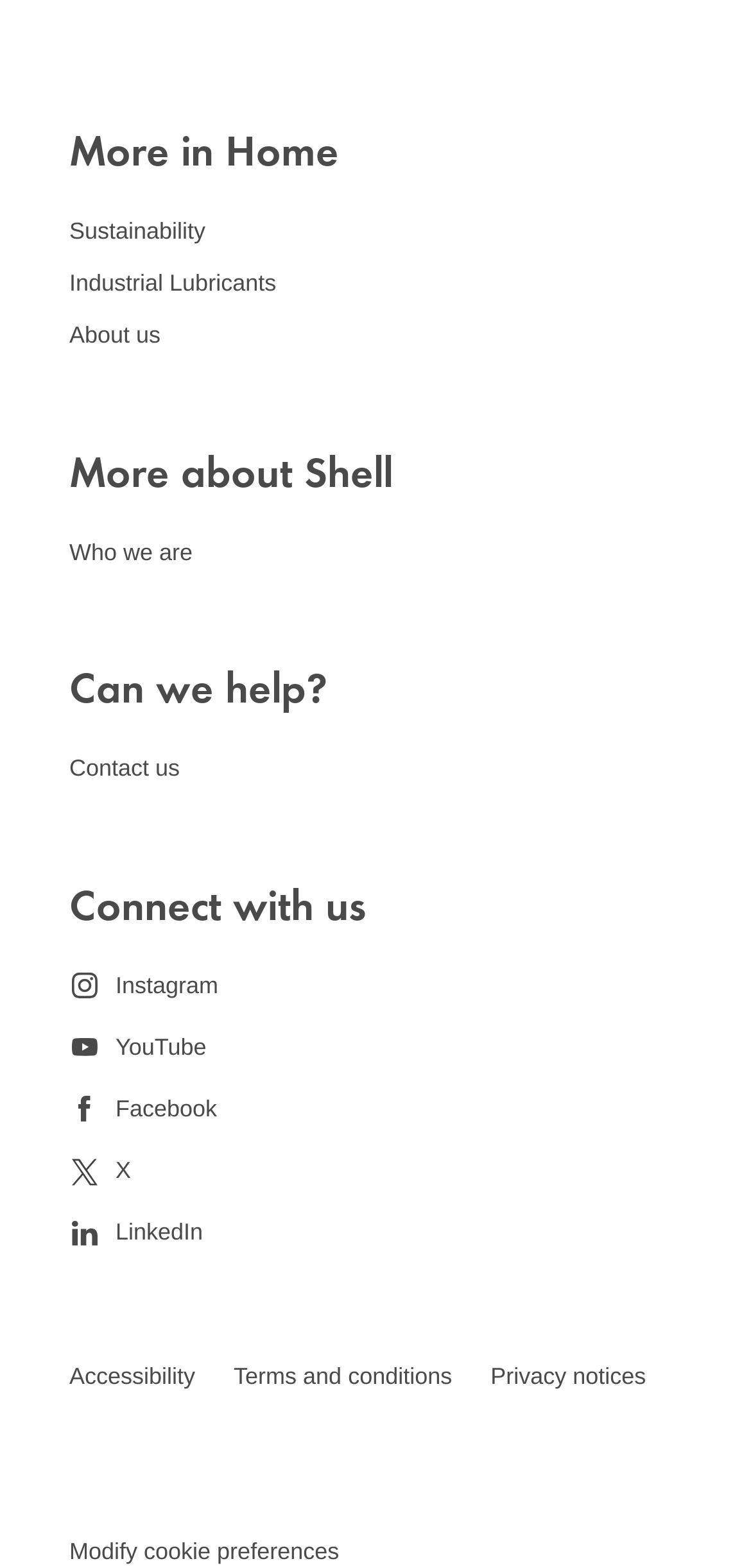Kindly determine the bounding box coordinates for the clickable area to achieve the given instruction: "Follow Shell on Instagram".

[0.092, 0.617, 0.291, 0.641]